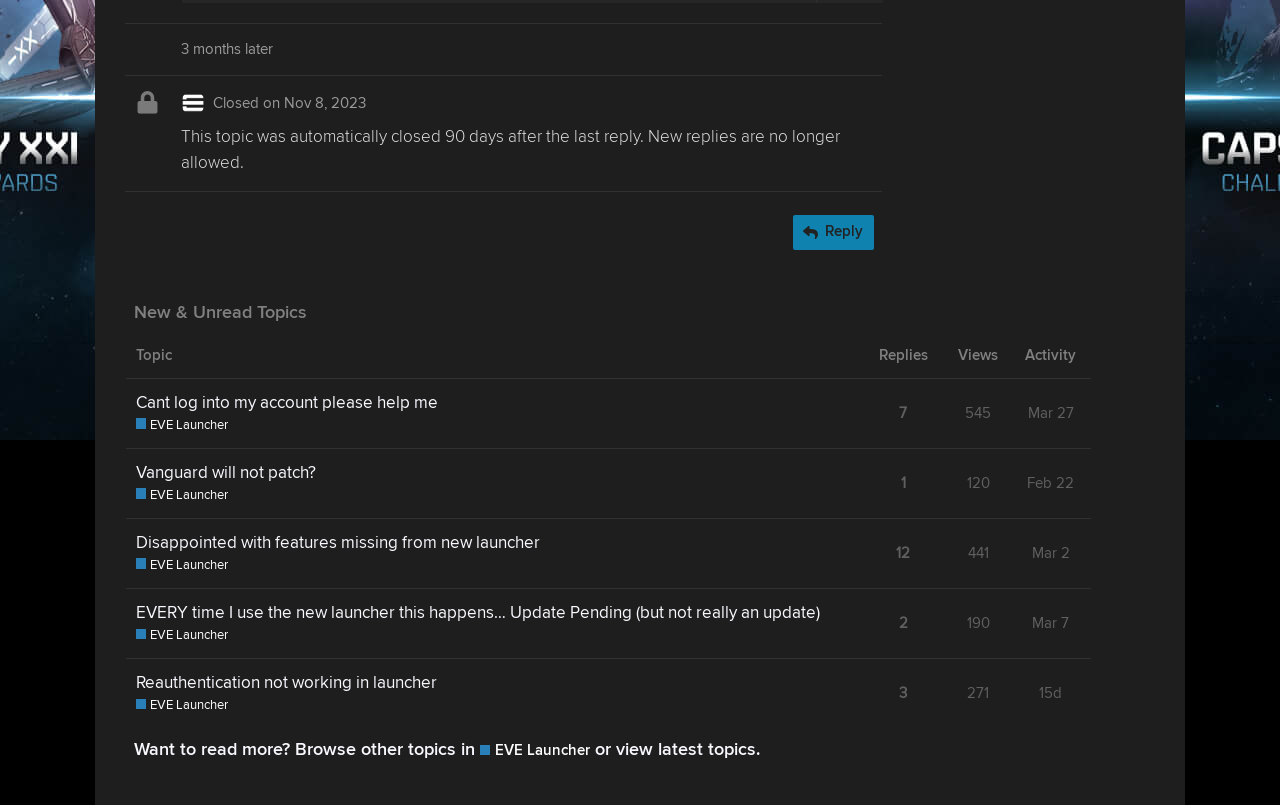Identify the bounding box coordinates for the UI element described as follows: Feb 22. Use the format (top-left x, top-left y, bottom-right x, bottom-right y) and ensure all values are floating point numbers between 0 and 1.

[0.799, 0.573, 0.843, 0.629]